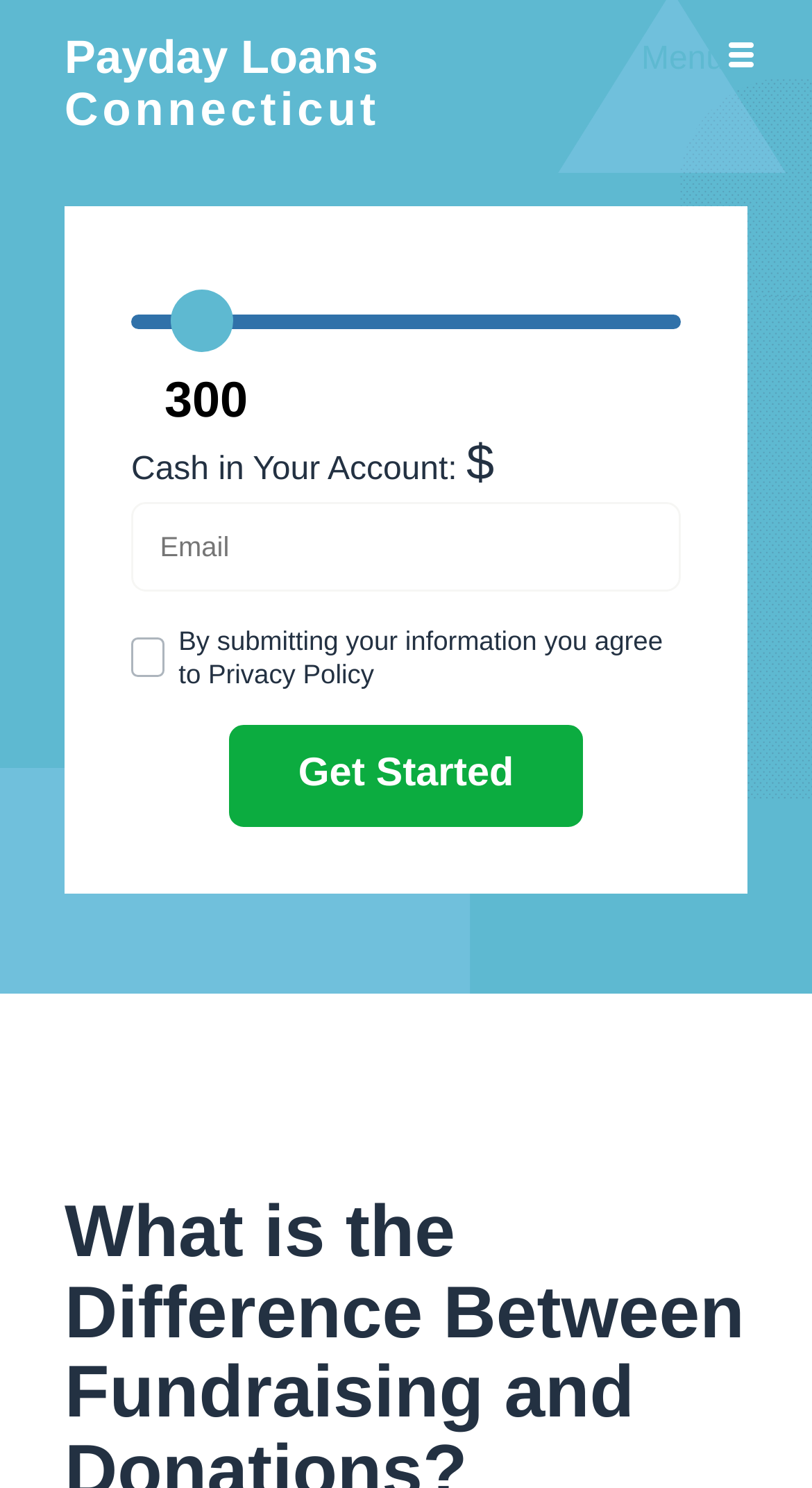What is the purpose of the checkbox?
Look at the image and respond with a one-word or short-phrase answer.

To agree to Privacy Policy